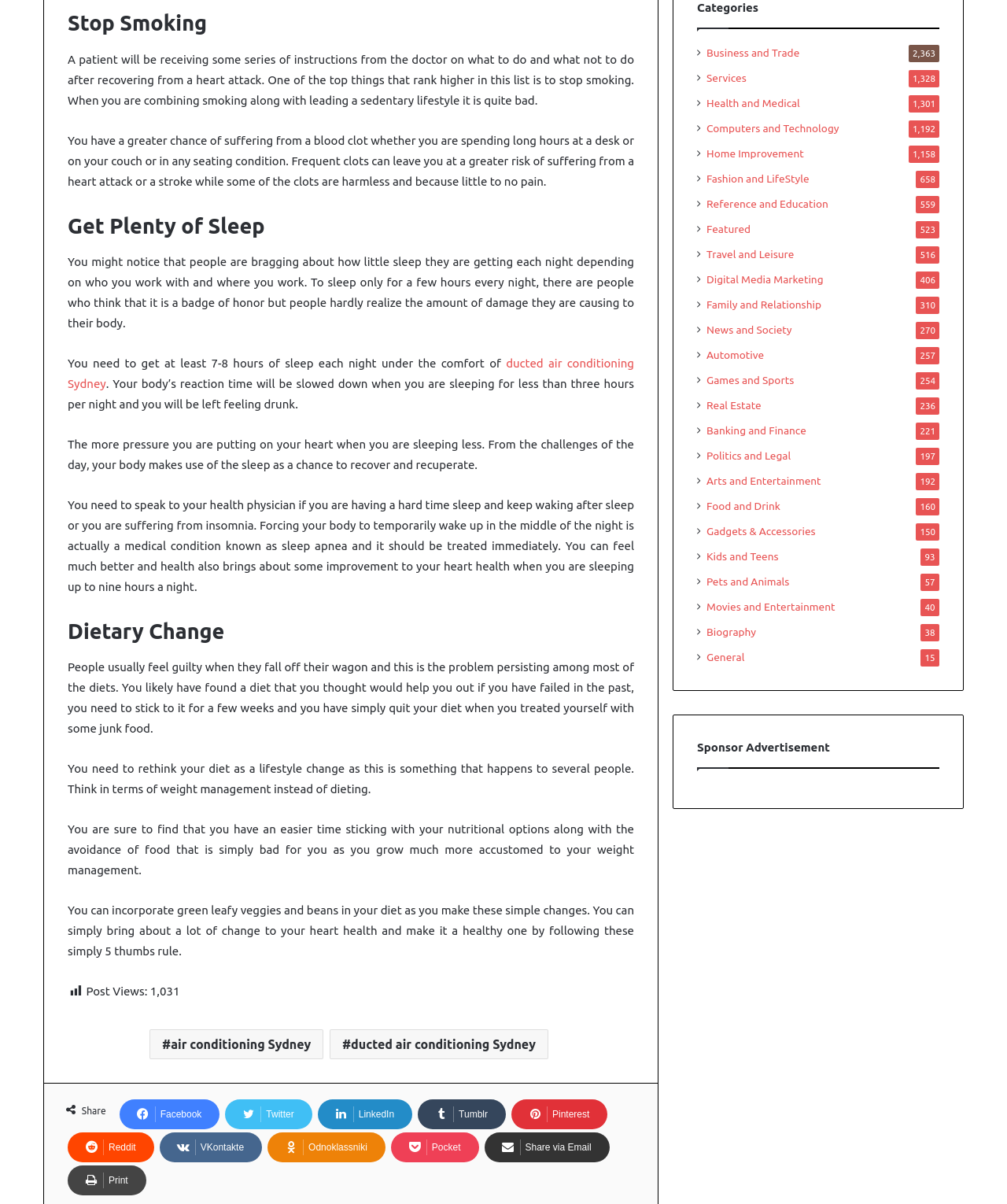Please identify the bounding box coordinates of the clickable area that will fulfill the following instruction: "Follow the link to 'ducted air conditioning Sydney'". The coordinates should be in the format of four float numbers between 0 and 1, i.e., [left, top, right, bottom].

[0.067, 0.296, 0.63, 0.324]